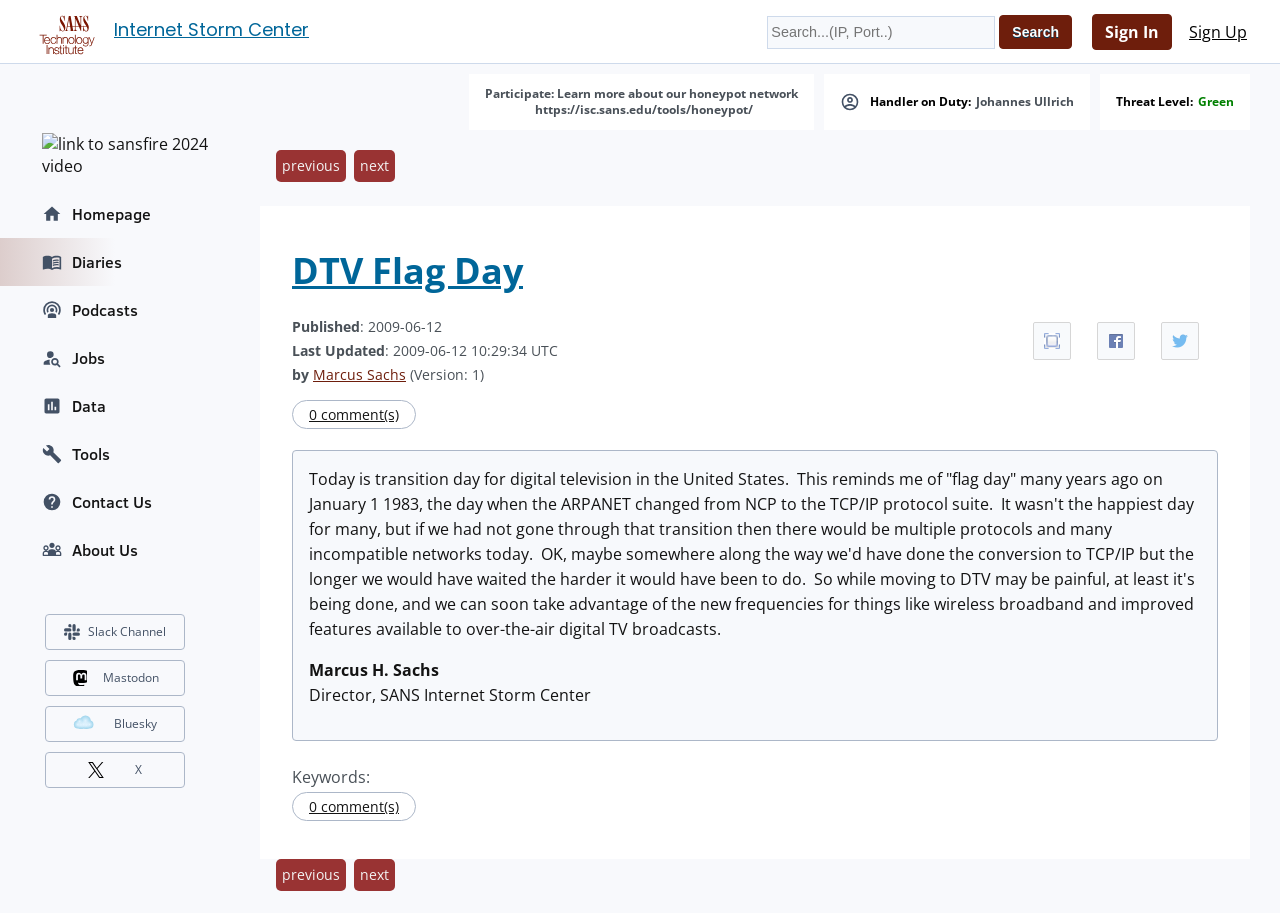Please provide a brief answer to the question using only one word or phrase: 
What is the name of the handler on duty?

Johannes Ullrich